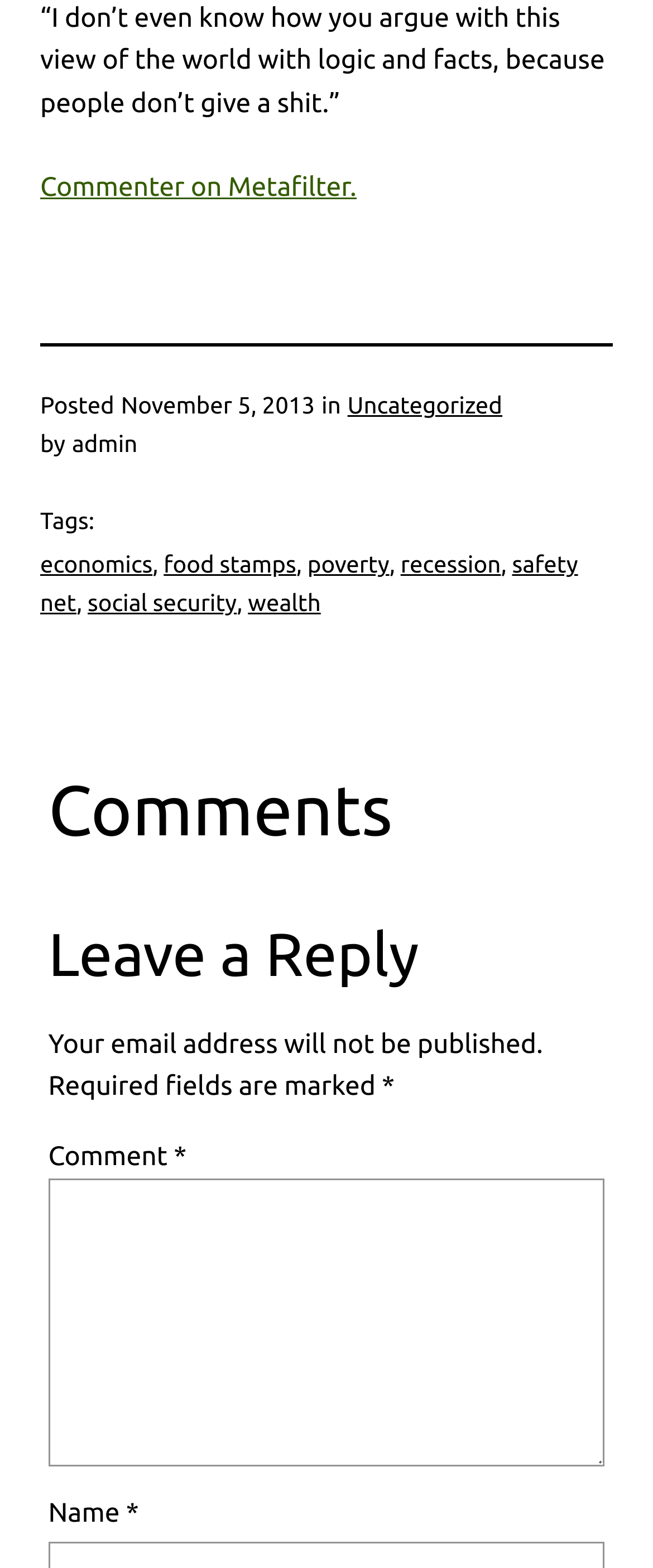Determine the bounding box coordinates for the clickable element to execute this instruction: "Click the 'economics' tag". Provide the coordinates as four float numbers between 0 and 1, i.e., [left, top, right, bottom].

[0.062, 0.352, 0.233, 0.369]